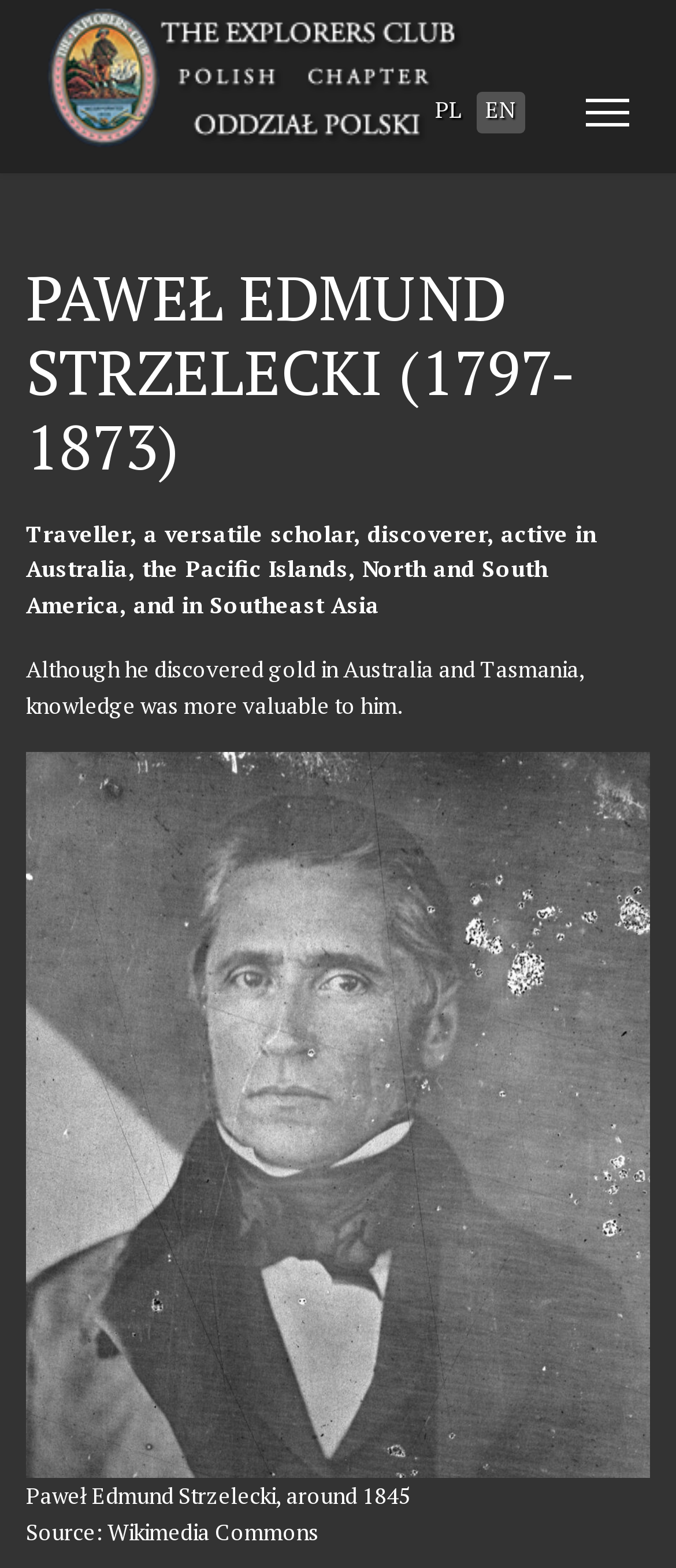Offer a detailed explanation of the webpage layout and contents.

The webpage is about Paweł Edmund Strzelecki, a Polish explorer and scholar. At the top left, there is an image of the Polski Oddział The Explorers Club logo. To the right of the logo, there are three links: "PL", "EN", and "Menu", which are likely language options and a navigation menu.

Below the logo and links, there is a heading that displays Strzelecki's name and birth and death years. Underneath the heading, there are two paragraphs of text that describe Strzelecki's life and achievements as a traveller and scholar. The text explains that he was active in various parts of the world, including Australia, the Pacific Islands, North and South America, and Southeast Asia, and that he valued knowledge more than material wealth.

Below the text, there is a figure that takes up most of the width of the page. The figure is an image of Strzelecki, taken around 1845, with a caption that provides the source of the image, Wikimedia Commons.